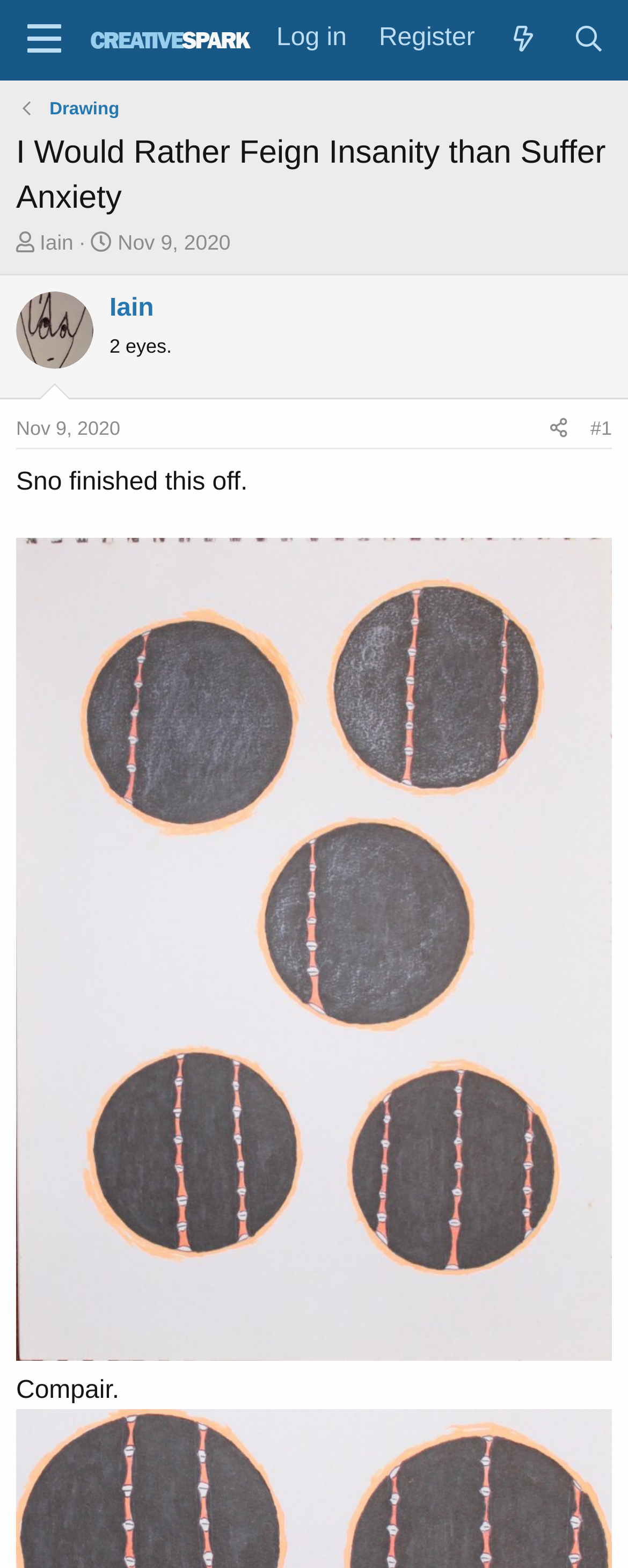Provide the bounding box coordinates of the section that needs to be clicked to accomplish the following instruction: "Read 'Putting a price on direct marketing'."

None